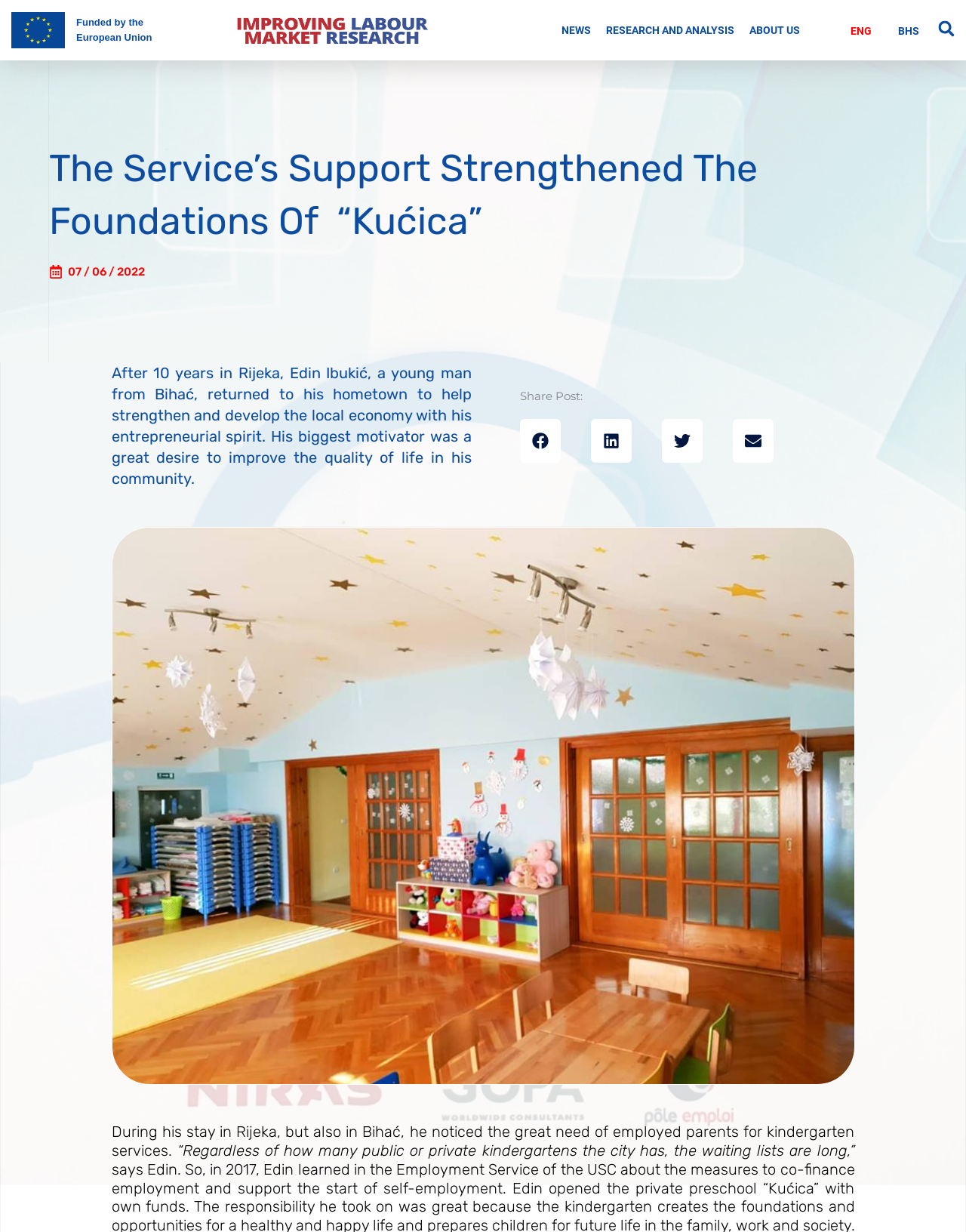Provide a thorough description of the webpage you see.

The webpage appears to be a news article or blog post about Edin Ibukić, a young man from Bihać who returned to his hometown to help strengthen and develop the local economy. 

At the top of the page, there are several links, including "NEWS", "RESEARCH AND ANALYSIS", and "ABOUT US", which are positioned horizontally across the page. To the right of these links, there are two more links, "ENG" and "BHS", which are likely language options. A search bar is located at the top right corner of the page.

Below the top navigation, there is a heading that reads "The Service’s Support Strengthened The Foundations Of “Kućica”". This is followed by a link to the publication date, "07 / 06 / 2022". 

The main content of the article is divided into paragraphs. The first paragraph describes Edin Ibukić's motivation for returning to his hometown, which is to improve the quality of life in his community. 

Below this paragraph, there is a section with social media sharing buttons, including "Share on facebook", "Share on linkedin", "Share on twitter", and "Share on email". Each button has a corresponding icon.

The article continues with more paragraphs, describing Edin Ibukić's observations about the need for kindergarten services in Bihać.